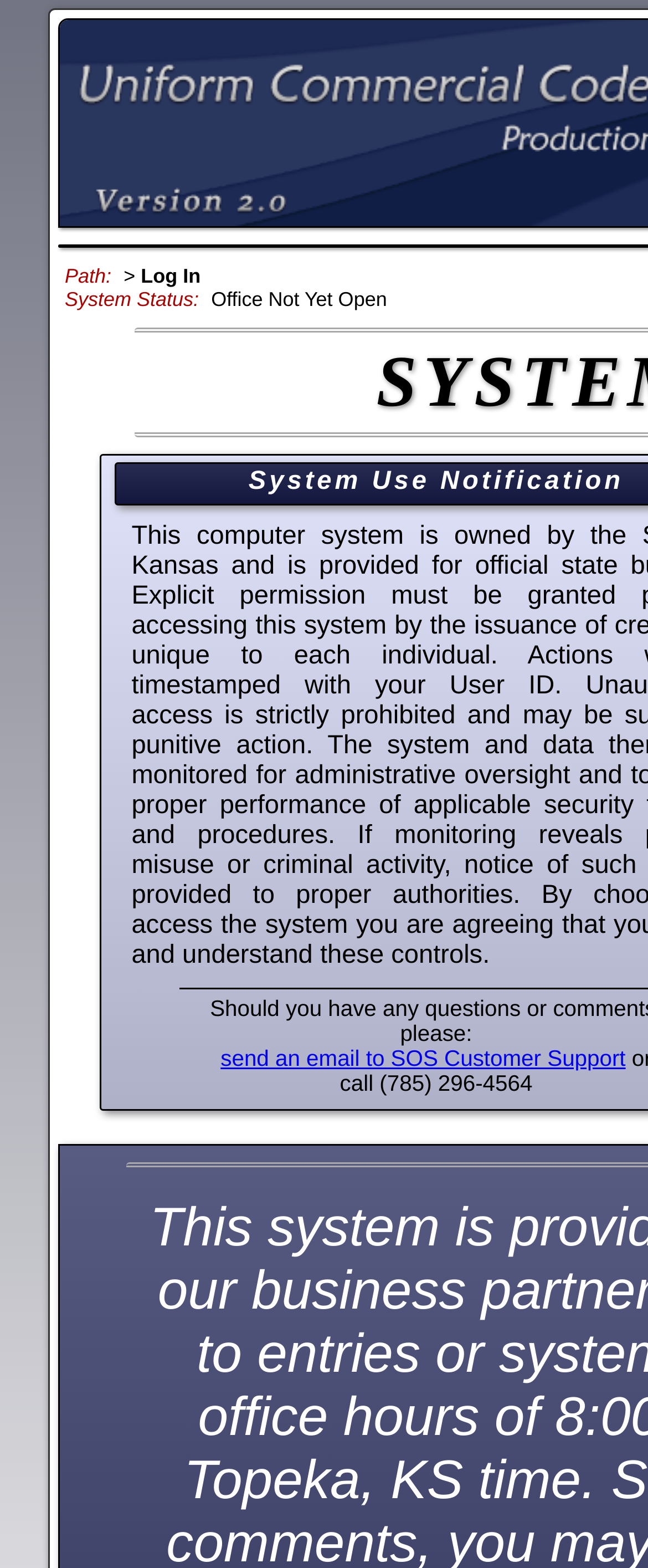Please provide a one-word or phrase answer to the question: 
What is the current system status?

Office Not Yet Open